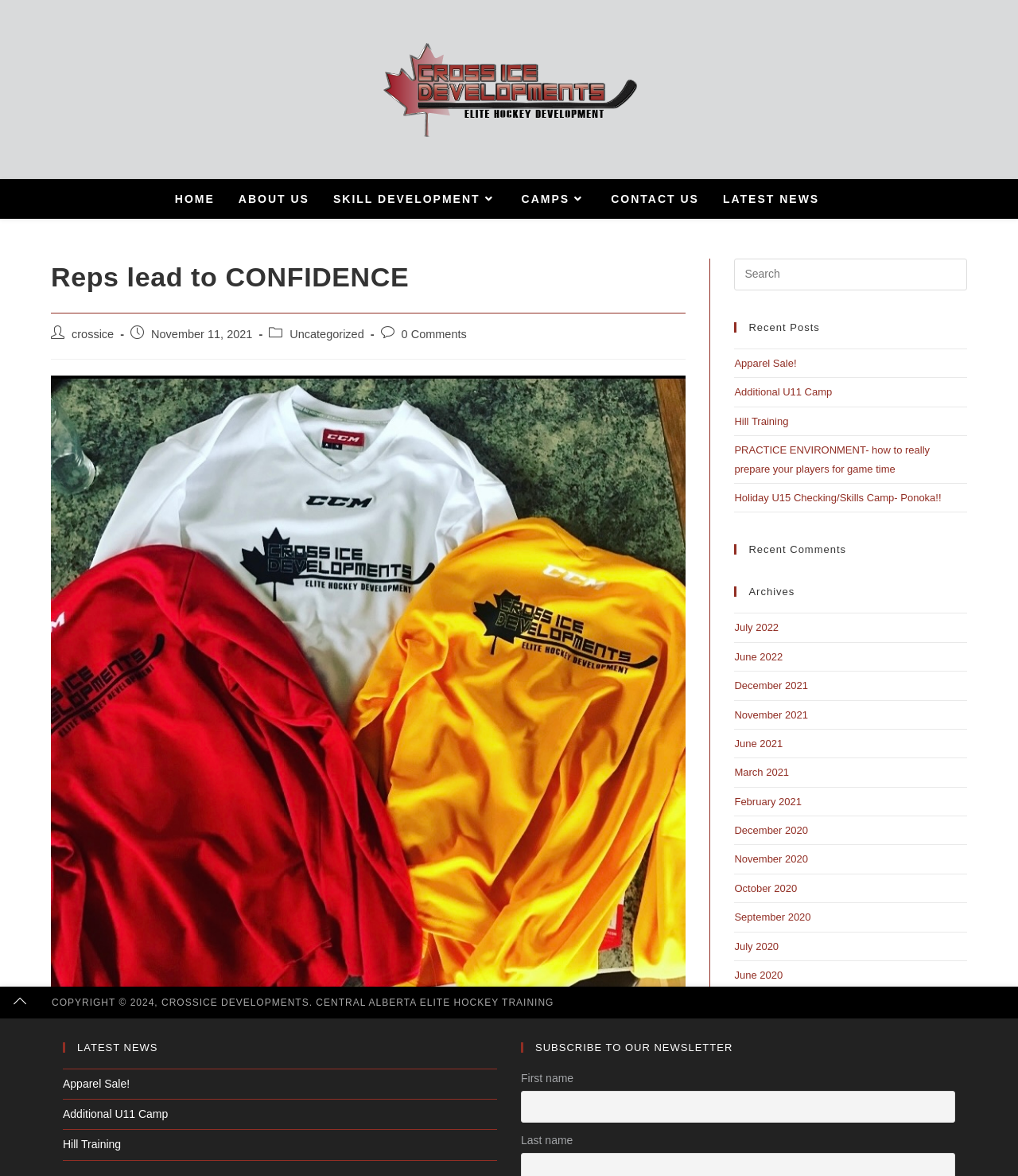Provide a short answer to the following question with just one word or phrase: What is the copyright information at the bottom of the webpage?

COPYRIGHT © 2024, CROSSICE DEVELOPMENTS